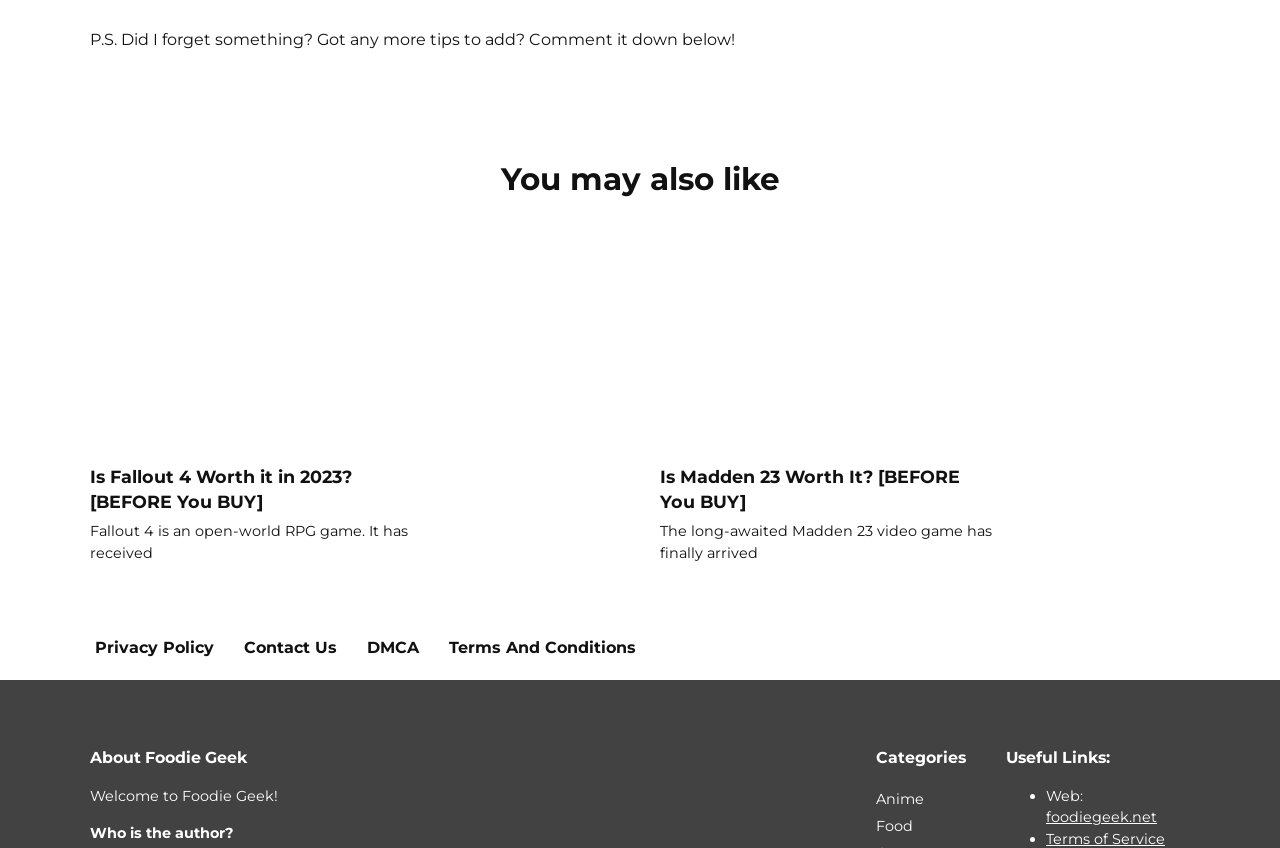Provide a short answer to the following question with just one word or phrase: What is the author of Foodie Geek?

Not specified